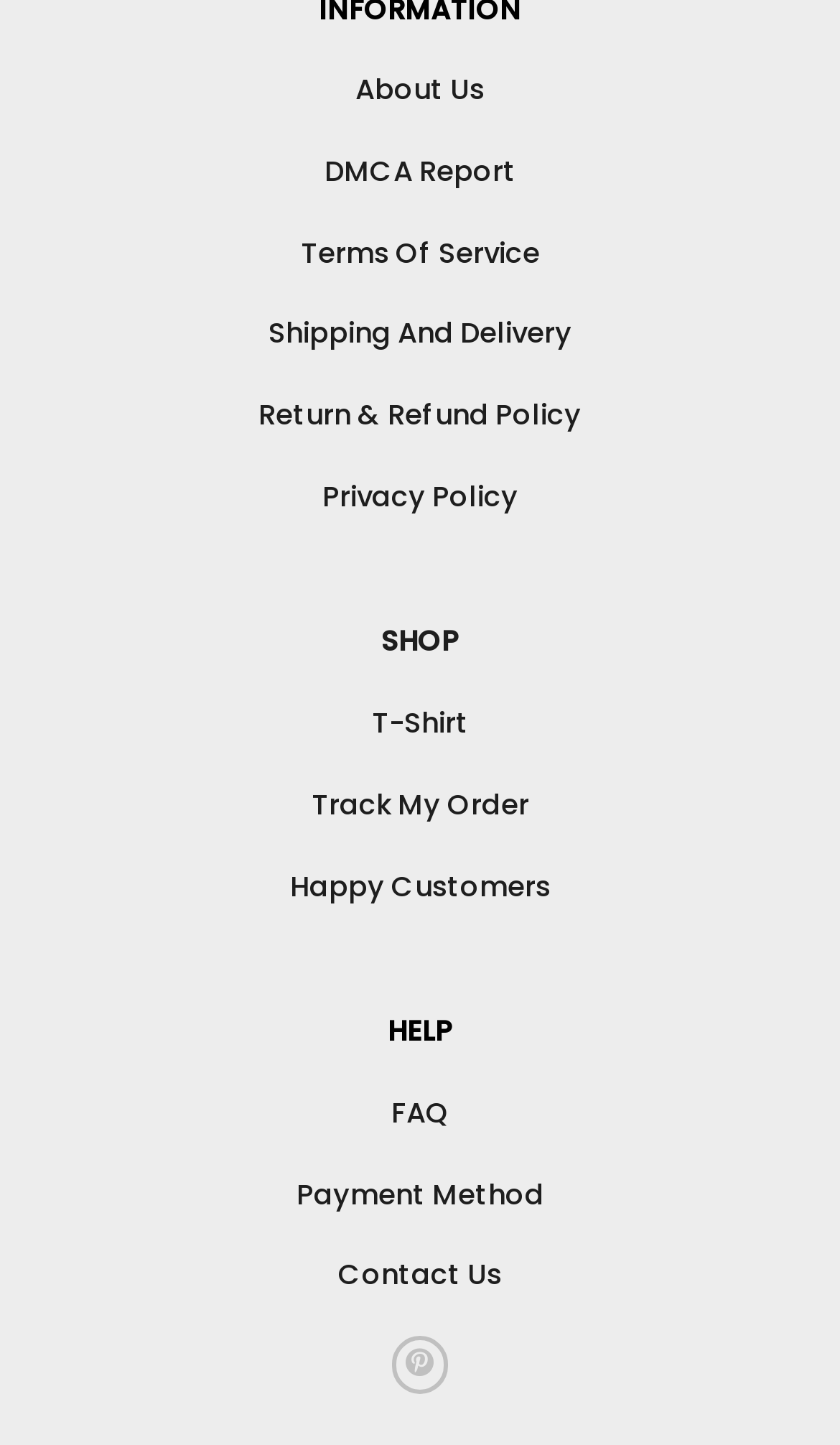Locate the bounding box coordinates of the element that should be clicked to execute the following instruction: "go to about us page".

[0.423, 0.048, 0.577, 0.077]